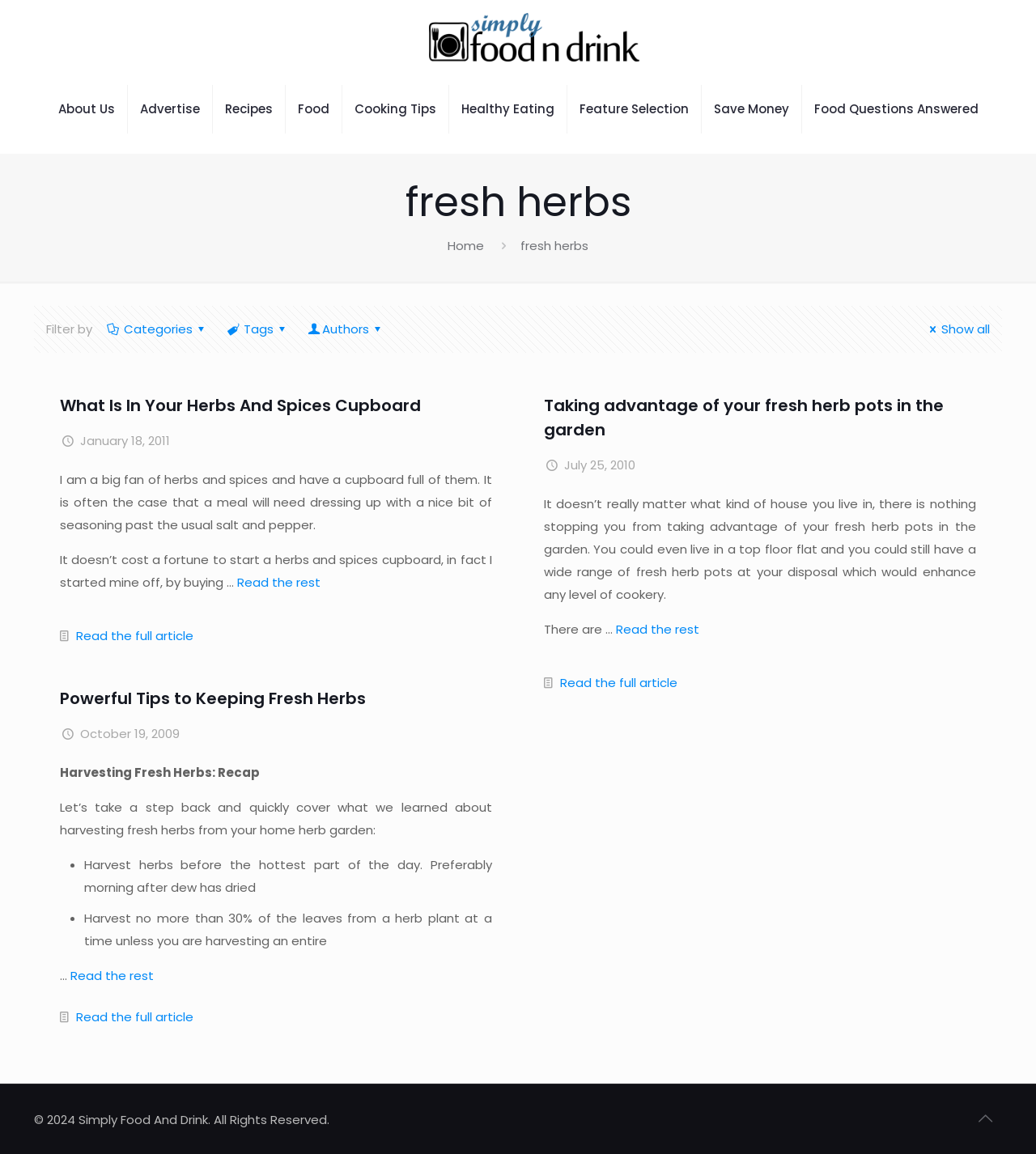Please identify the bounding box coordinates of the element that needs to be clicked to execute the following command: "Click the 'Back to top' icon". Provide the bounding box using four float numbers between 0 and 1, formatted as [left, top, right, bottom].

[0.934, 0.954, 0.967, 0.984]